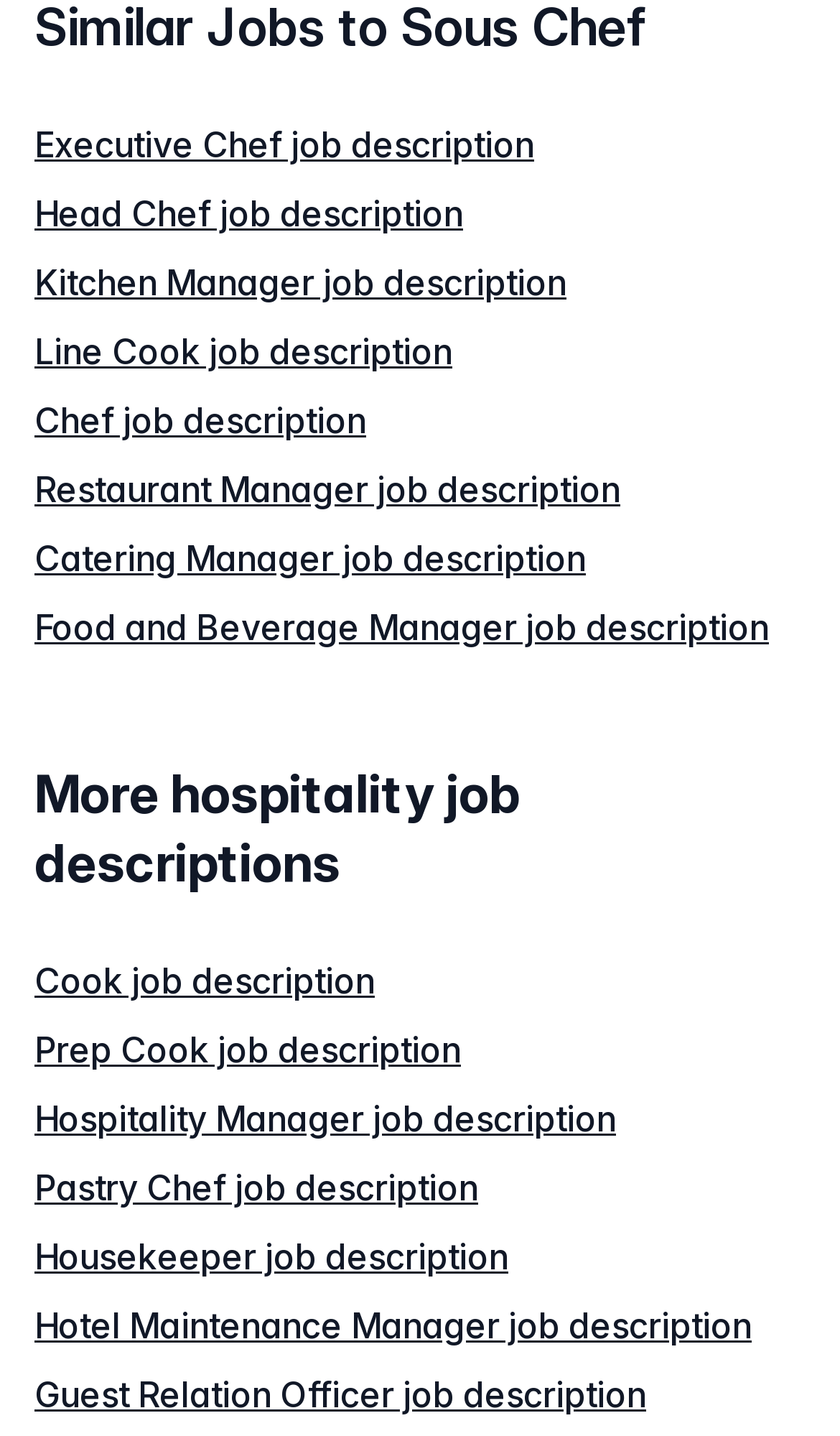Please specify the bounding box coordinates of the element that should be clicked to execute the given instruction: 'Learn about Restaurant Manager job responsibilities'. Ensure the coordinates are four float numbers between 0 and 1, expressed as [left, top, right, bottom].

[0.041, 0.325, 0.738, 0.355]